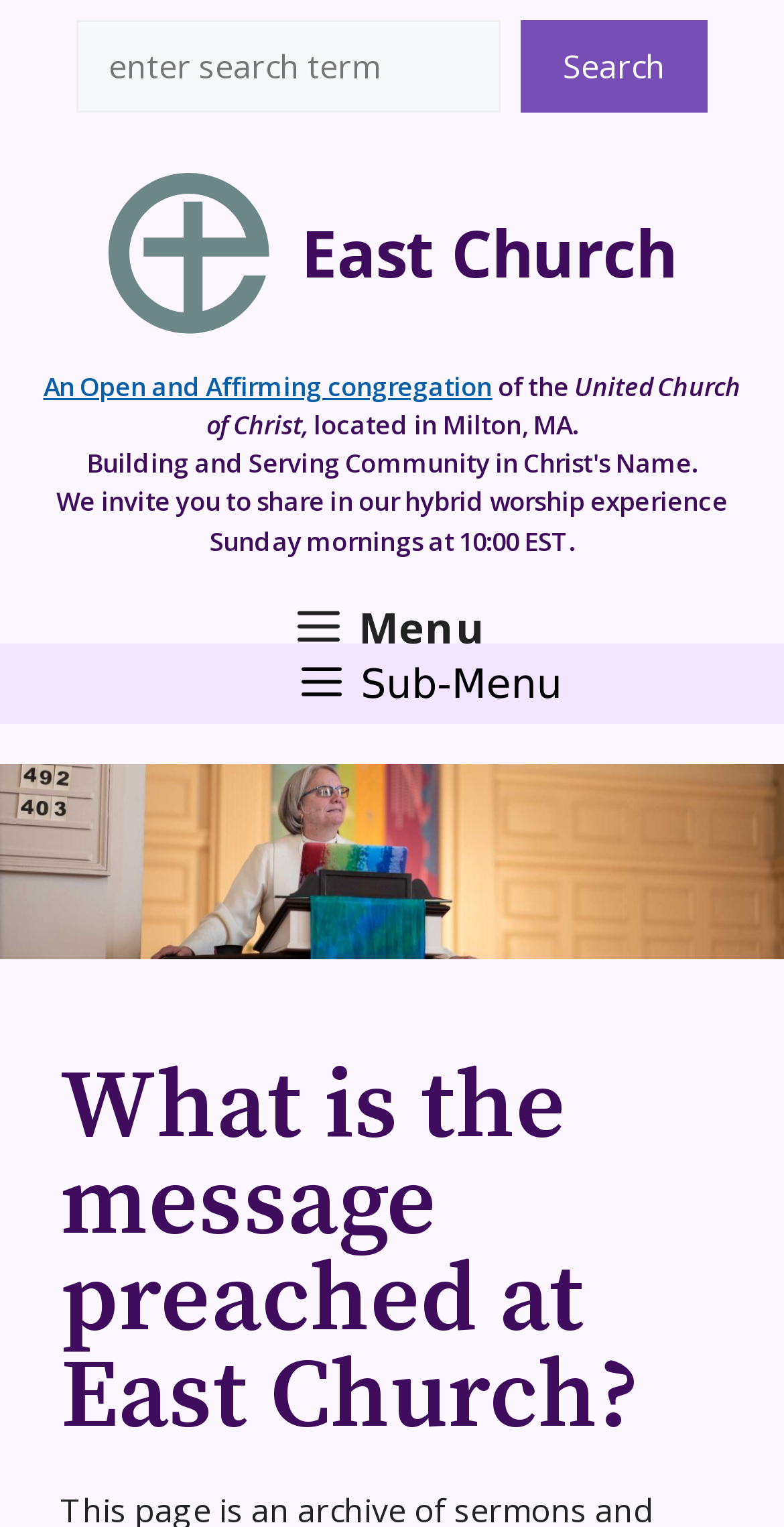Construct a comprehensive description capturing every detail on the webpage.

The webpage is about the sermons of East Church in Milton, MA. At the top, there is a search bar with a search button, allowing users to search for specific sermons. Below the search bar, there is a banner with the church's logo and name, "East Church". 

To the right of the logo, there is a heading that describes the church as "An Open and Affirming congregation of the United Church of Christ, located in Milton, MA. Building and Serving Community in Christ's Name." This heading also includes a link to more information about the church's open and affirming congregation. 

Below the heading, there is a navigation menu with a "Menu" button that, when expanded, reveals the primary menu. Next to the navigation menu, there is a "Sub-Menu" button. 

The main content of the page features a large image of East Church's Pastor Shelly Davis behind the pulpit. Above the image, there is a heading that asks "What is the message preached at East Church?"